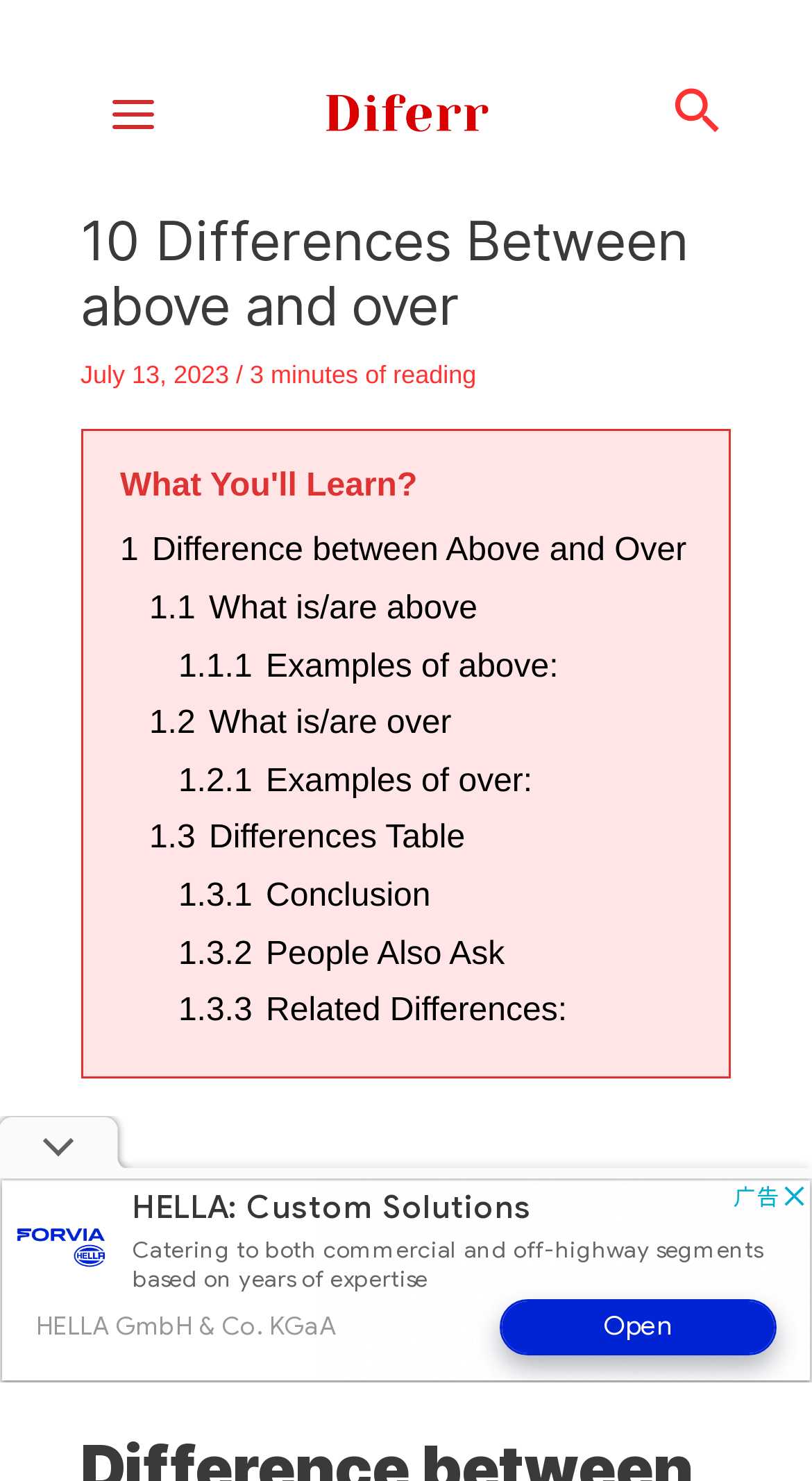Provide an in-depth caption for the contents of the webpage.

This webpage is an article that examines the differences between the words "above" and "over". At the top left corner, there is a "Skip to content" link. Next to it, a "Main Menu" button is located, which has an associated image. On the top right corner, a "Diferr logo" link is situated, accompanied by an image. A "Search icon link" is placed to the right of the logo, also with an associated image.

Below the top navigation bar, a header section spans the entire width of the page. It contains the title "10 Differences Between above and over" in a large font, followed by the date "July 13, 2023", a slash, and "3 minutes of reading" on the same line.

The main content of the article is organized into sections, each represented by a link. The first section is "1 Difference between Above and Over", followed by sub-sections such as "What is/are above", "What is/are over", "Differences Table", and so on. These links are stacked vertically, taking up most of the page's content area.

At the very bottom of the page, a progress bar is located, spanning the full width of the page. Below the progress bar, there is an insertion section that contains an image on the left side and an advertisement iframe on the right side.